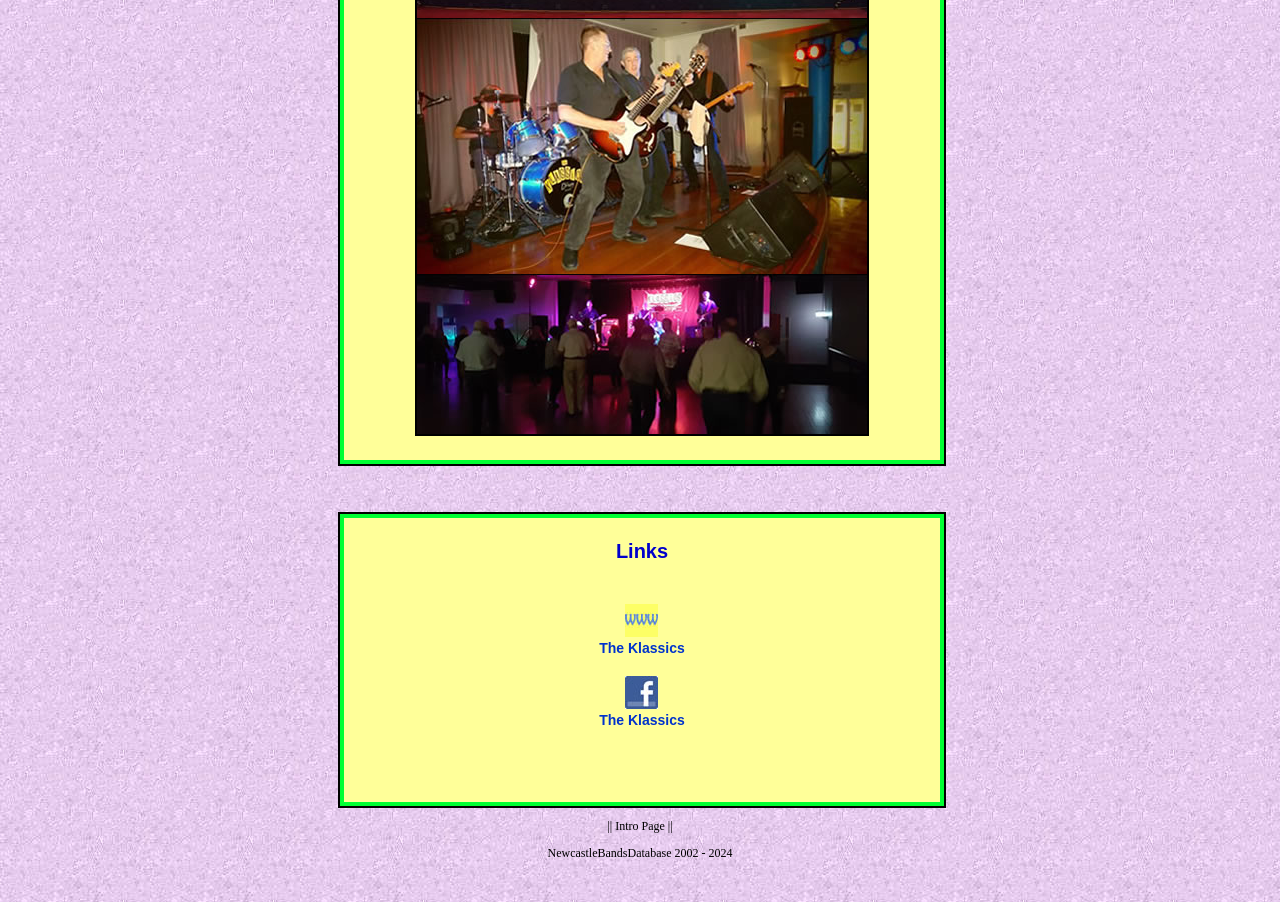Provide the bounding box coordinates of the HTML element described by the text: "|| Intro Page ||". The coordinates should be in the format [left, top, right, bottom] with values between 0 and 1.

[0.474, 0.908, 0.525, 0.923]